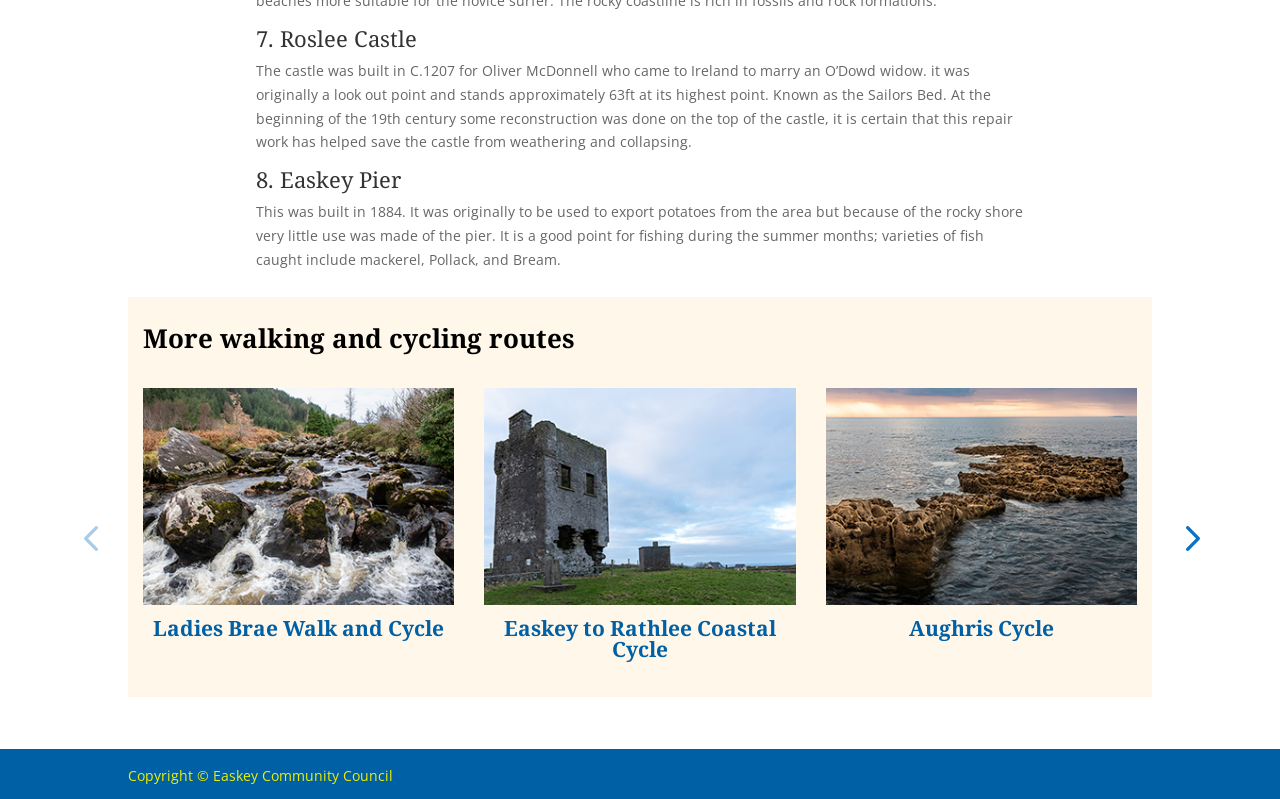Provide a one-word or one-phrase answer to the question:
When was Easkey Pier built?

1884